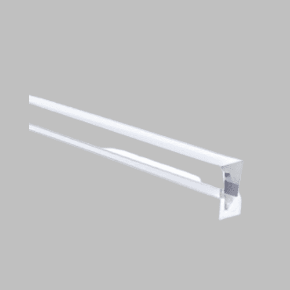Provide a thorough description of what you see in the image.

The image showcases a sleek LED profile handrail, specifically identified as the "LED Neon Silicone." This modern design features a bright white finish and is characterized by its minimalist aesthetic, making it suitable for contemporary spaces. With its elegant shape and seamless integration, it serves not only as a functional lighting solution but also as a visually appealing architectural element. This product comes highly rated and promises to enhance both the ambiance and safety of any environment where it is installed.